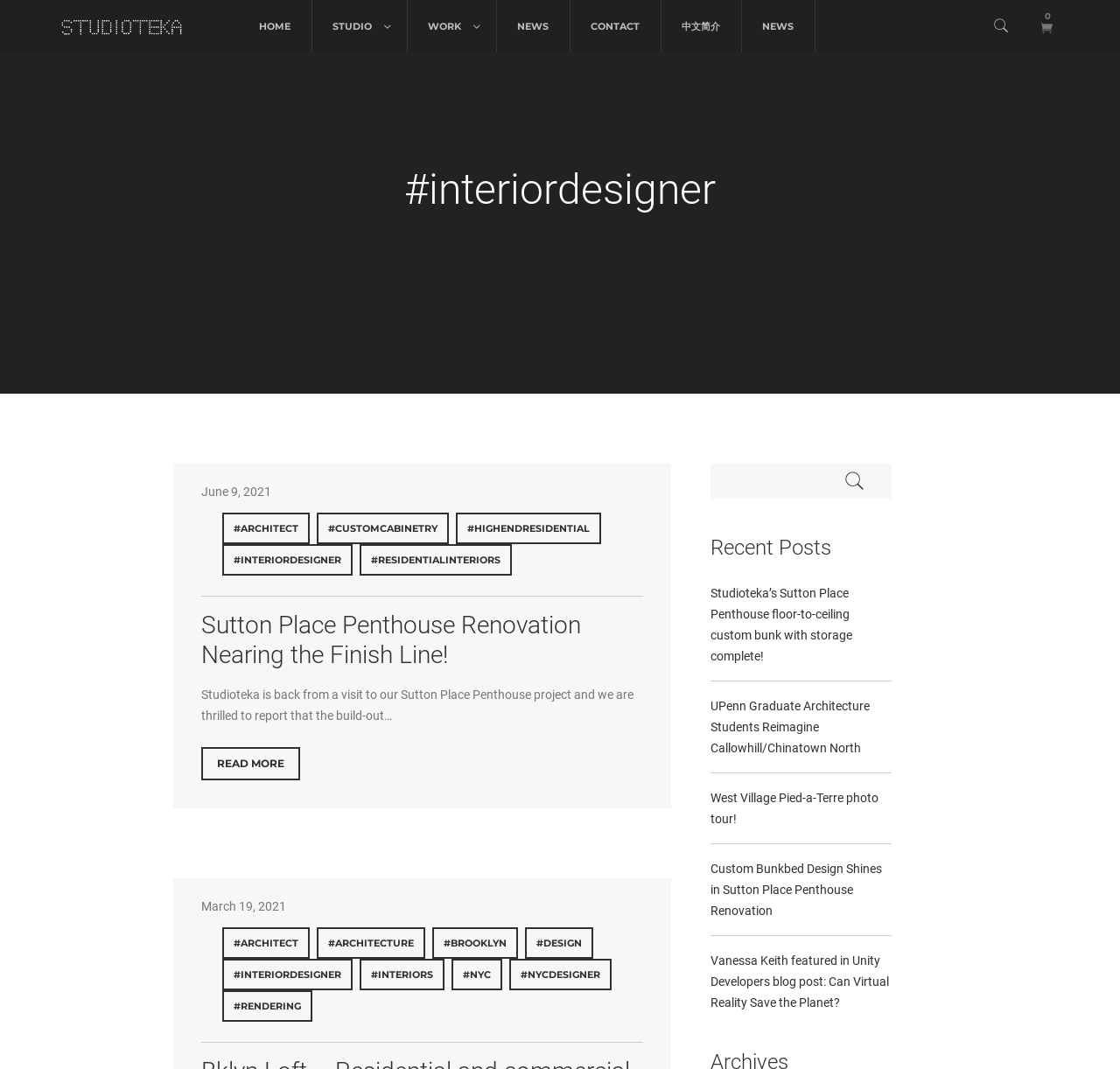Determine the bounding box coordinates of the clickable region to execute the instruction: "Read more about Sutton Place Penthouse Renovation". The coordinates should be four float numbers between 0 and 1, denoted as [left, top, right, bottom].

[0.179, 0.699, 0.268, 0.73]